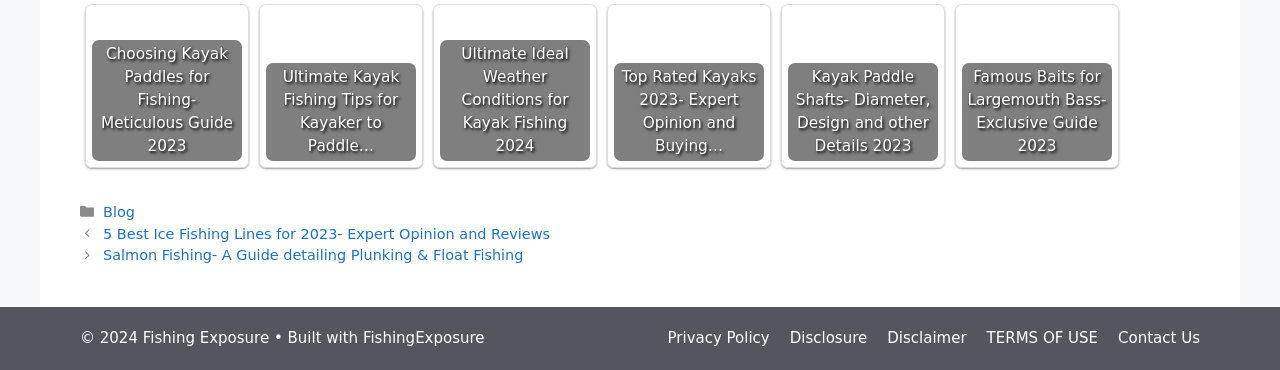How many links are in the footer section?
Provide a detailed and well-explained answer to the question.

The footer section contains links to 'Blog', 'Posts', 'Privacy Policy', 'Disclosure', 'Disclaimer', and 'TERMS OF USE', as well as a 'Contact Us' link, for a total of 6 links.